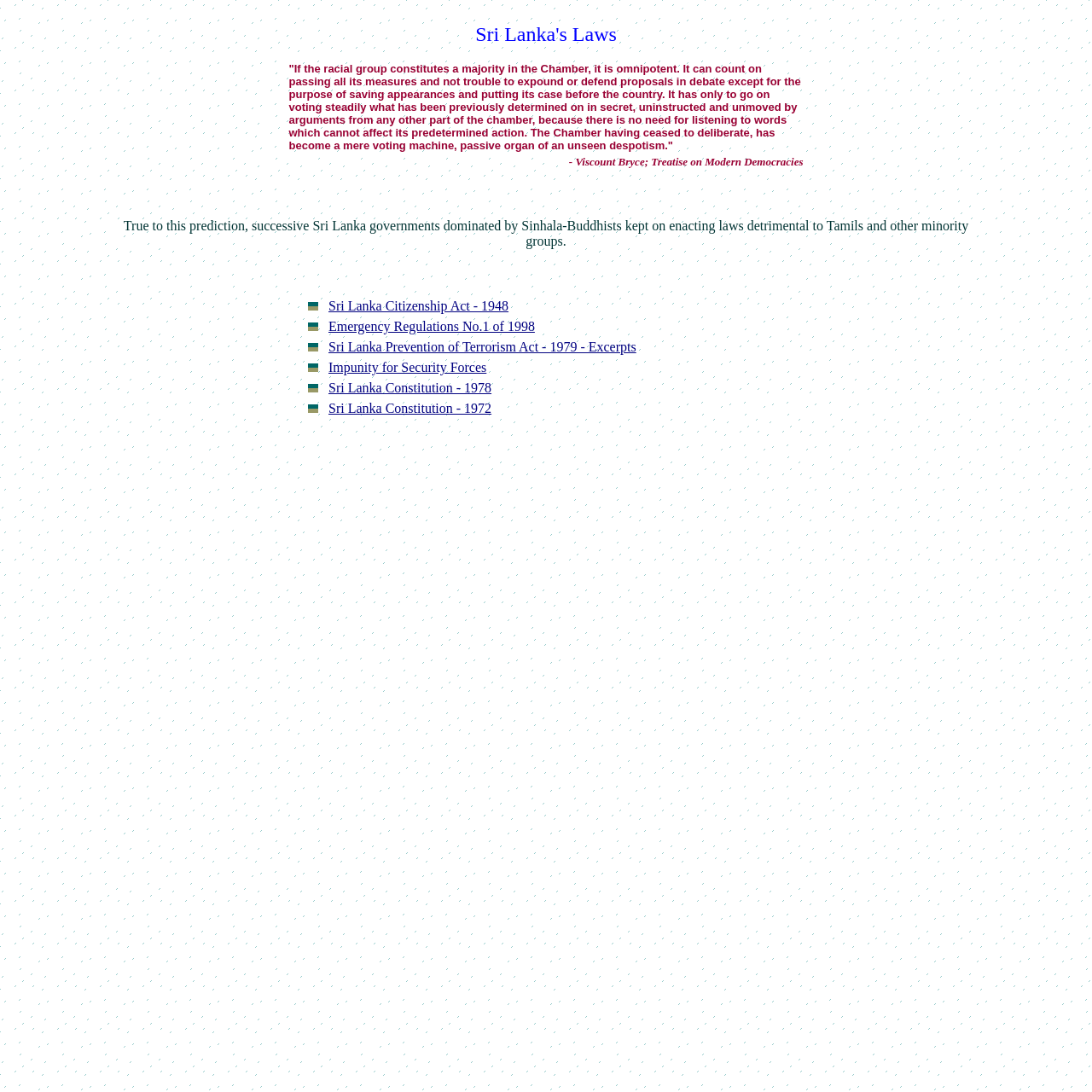What is the first law mentioned in the list?
Please elaborate on the answer to the question with detailed information.

The first law mentioned in the list is the Sri Lanka Citizenship Act - 1948, which is a bullet point in the table. It is linked to a page that provides more information about the act.